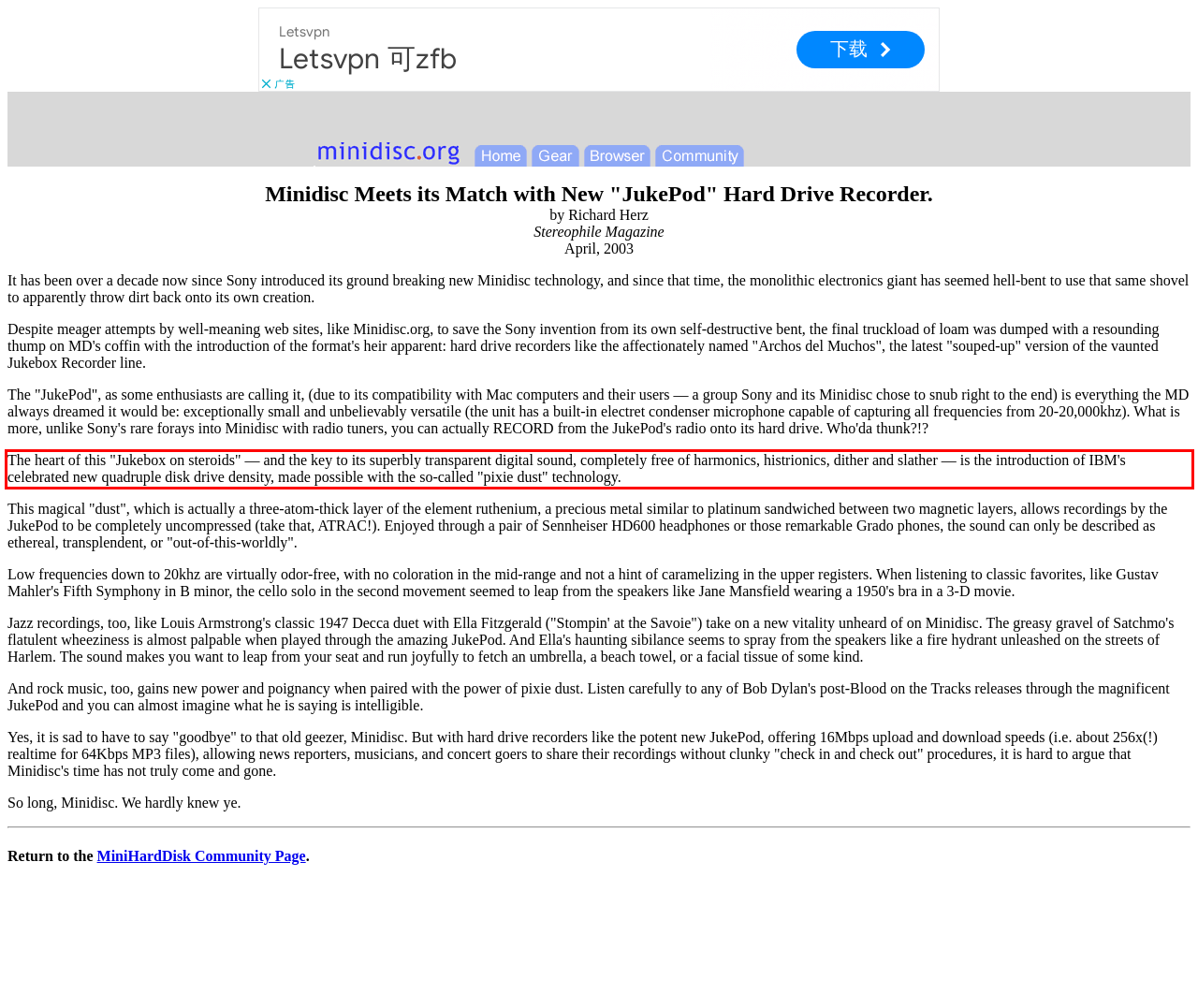Review the screenshot of the webpage and recognize the text inside the red rectangle bounding box. Provide the extracted text content.

The heart of this "Jukebox on steroids" — and the key to its superbly transparent digital sound, completely free of harmonics, histrionics, dither and slather — is the introduction of IBM's celebrated new quadruple disk drive density, made possible with the so-called "pixie dust" technology.